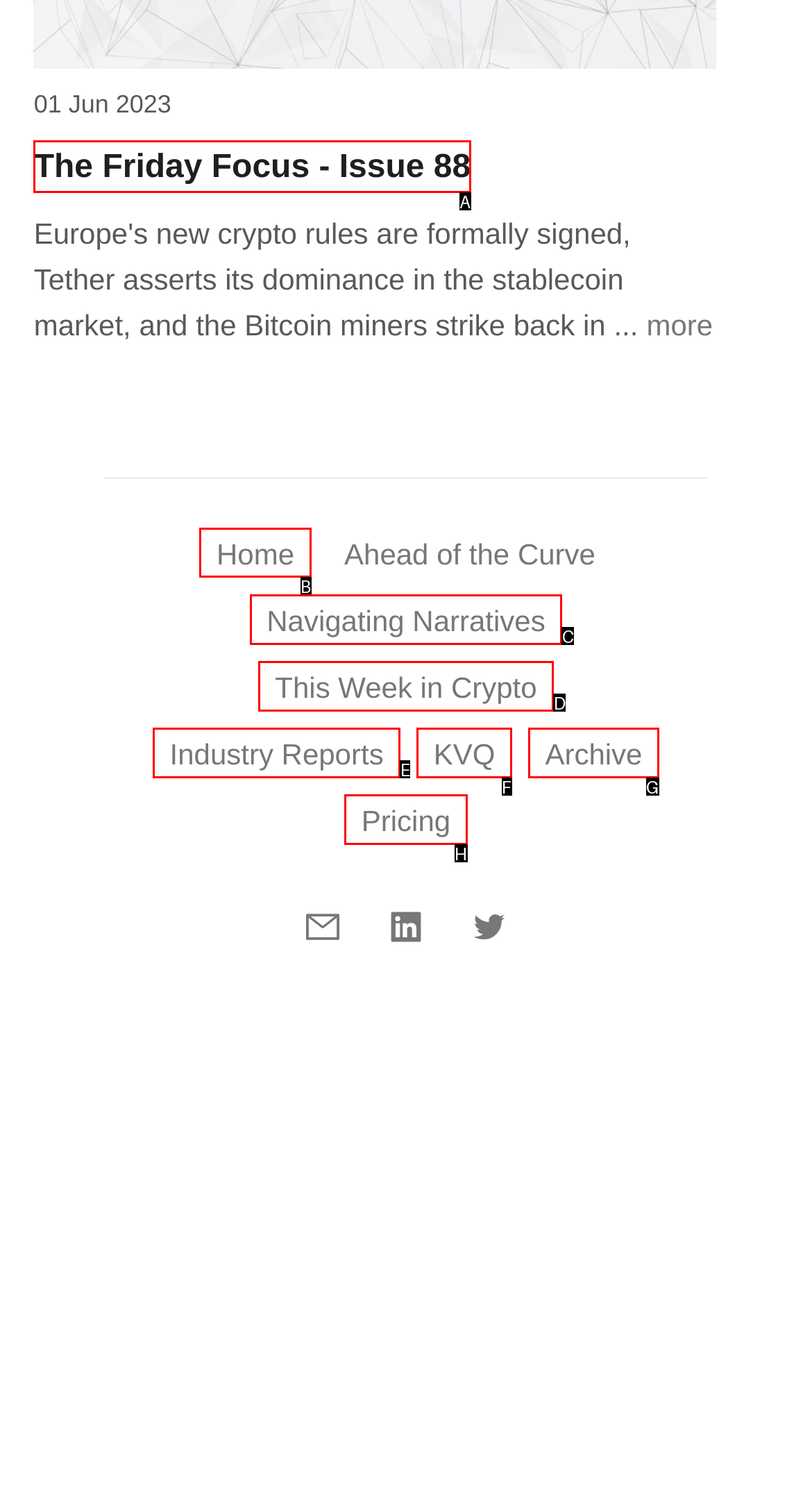Point out the specific HTML element to click to complete this task: Go to the home page Reply with the letter of the chosen option.

B